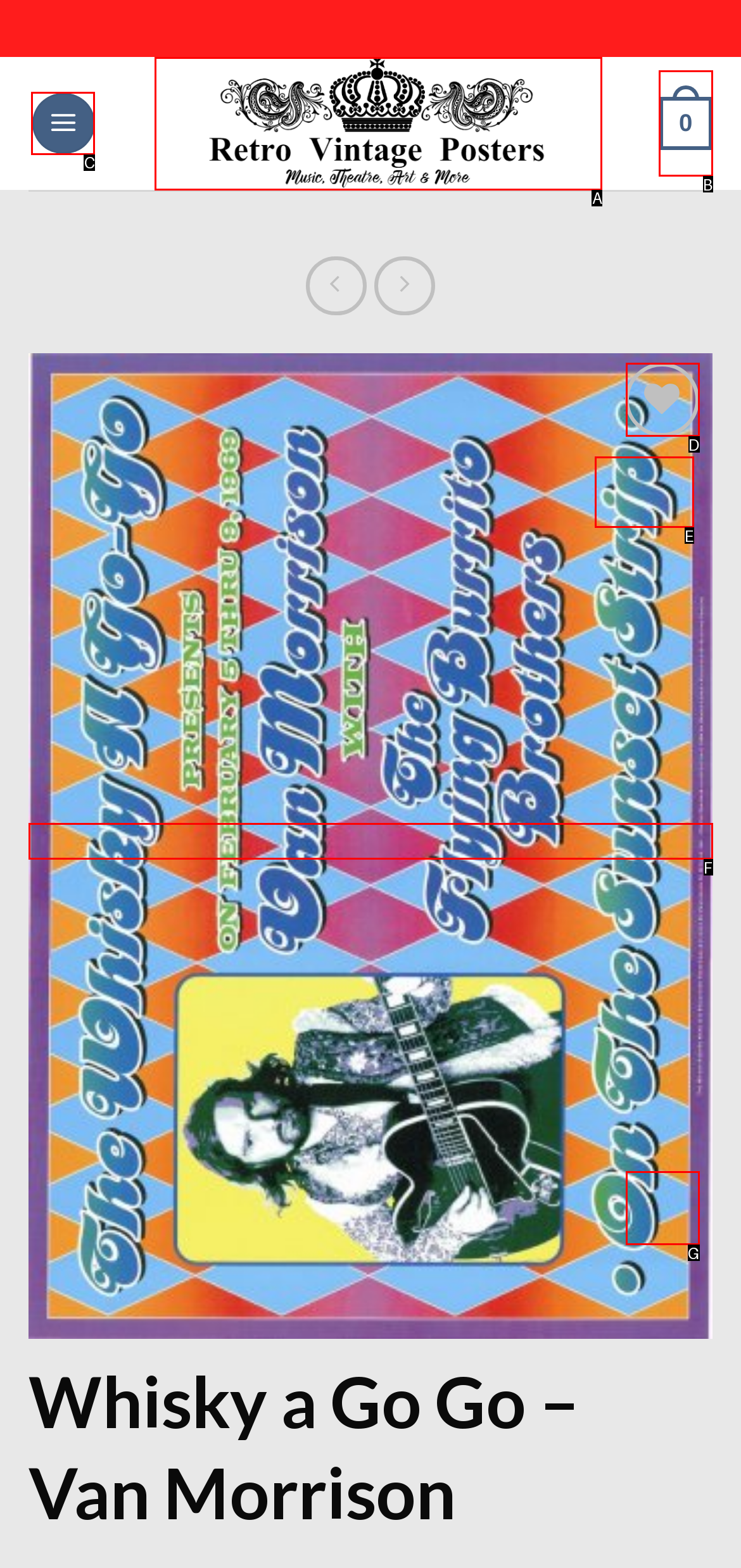Pinpoint the HTML element that fits the description: 0
Answer by providing the letter of the correct option.

B